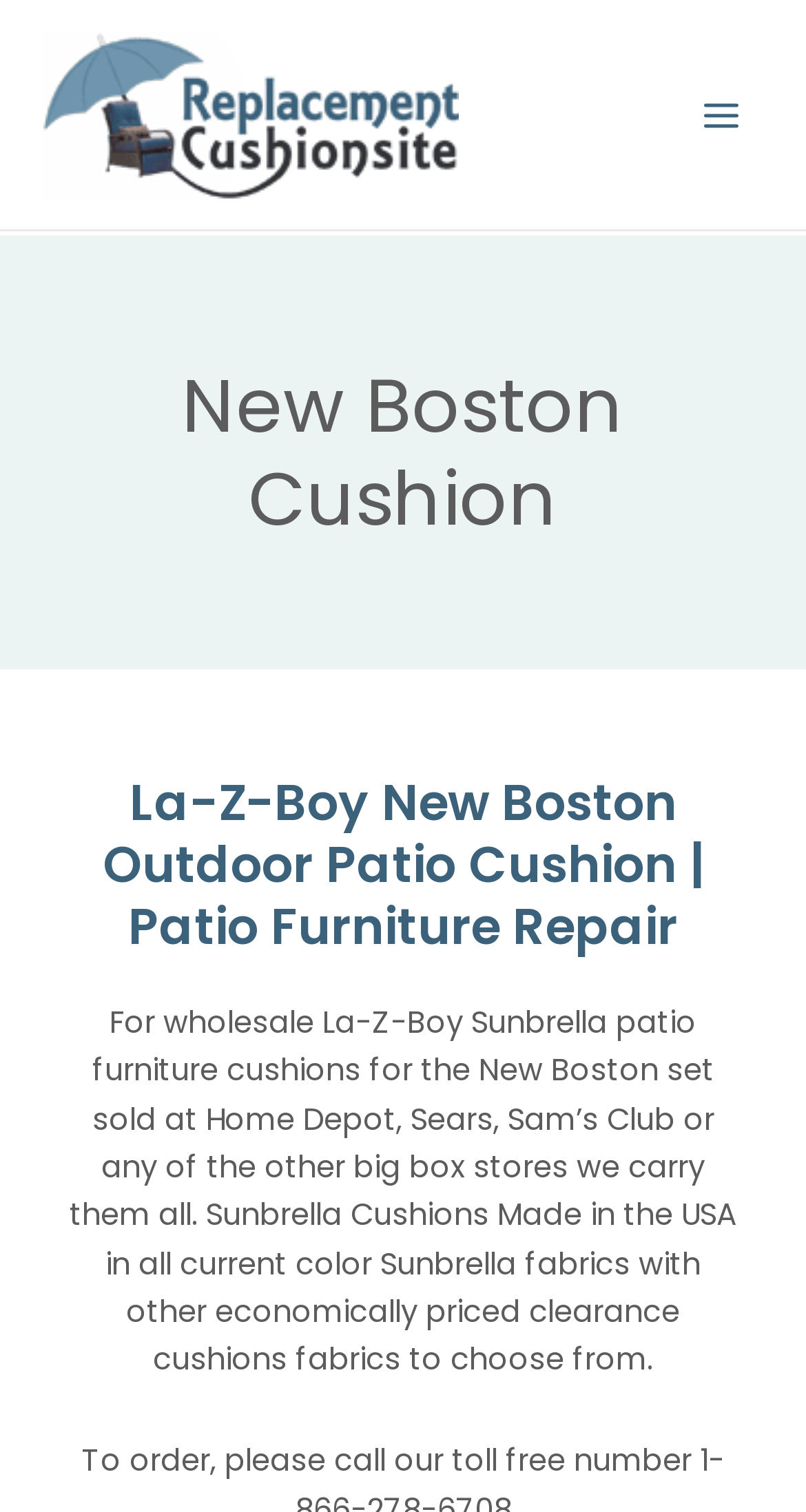What type of furniture is being discussed?
Please provide an in-depth and detailed response to the question.

Based on the text 'La-Z-Boy New Boston Outdoor Patio Cushion | Patio Furniture Repair' and 'For wholesale La-Z-Boy Sunbrella patio furniture cushions for the New Boston set sold at Home Depot, Sears, Sam’s Club or any of the other big box stores we carry them all.', it is clear that the webpage is discussing patio furniture.